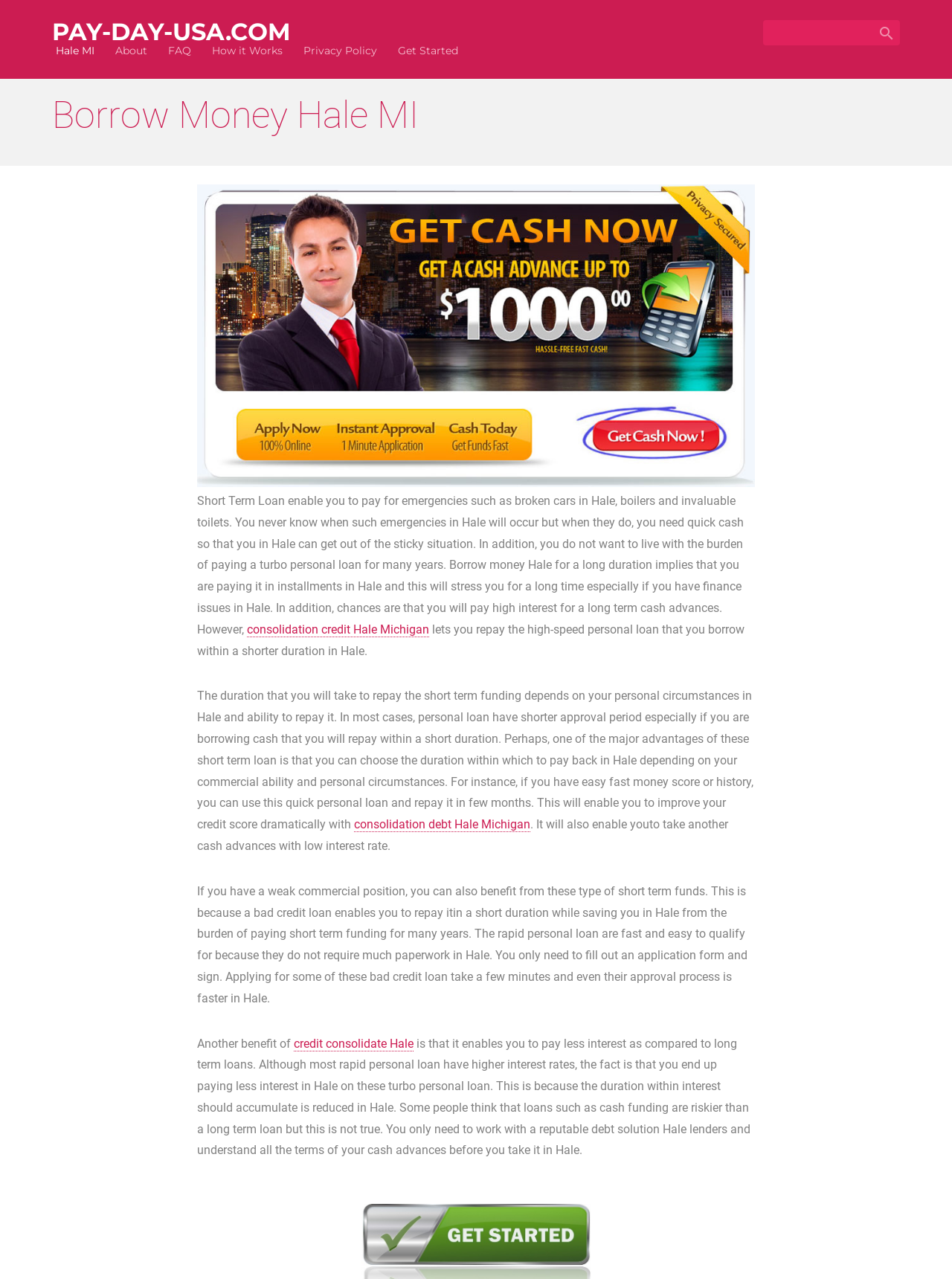What is the purpose of this webpage?
Refer to the image and provide a one-word or short phrase answer.

Borrow money